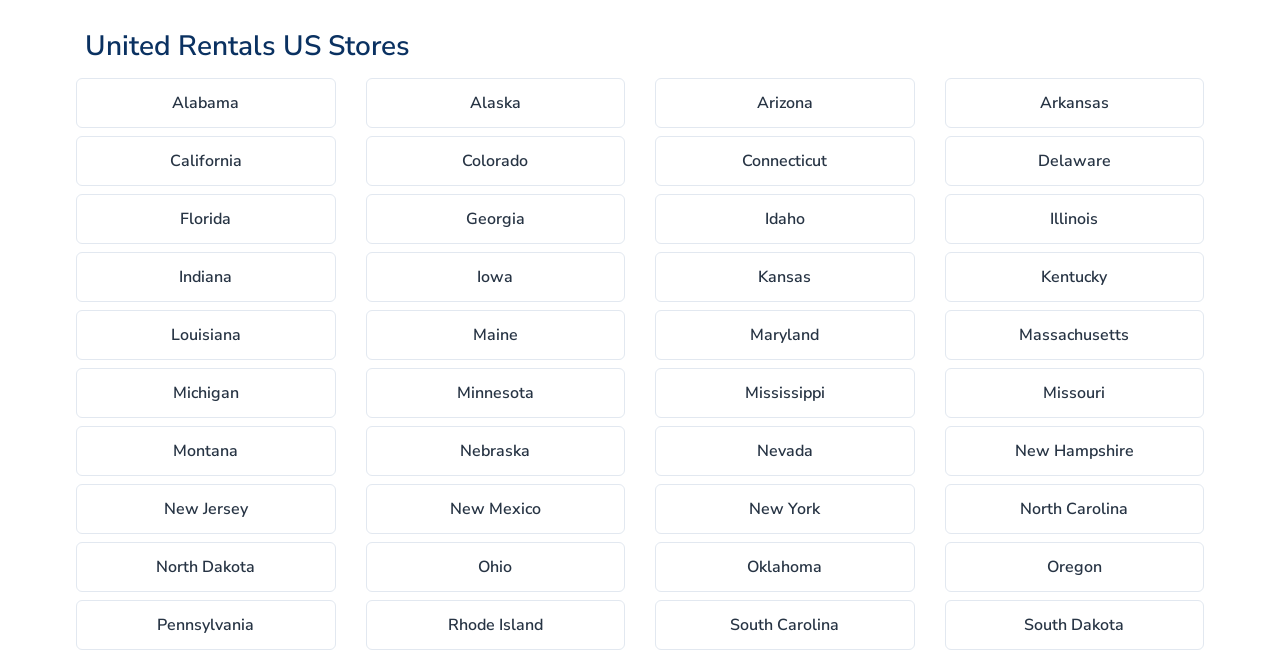Answer this question using a single word or a brief phrase:
Are all states listed in alphabetical order?

Yes